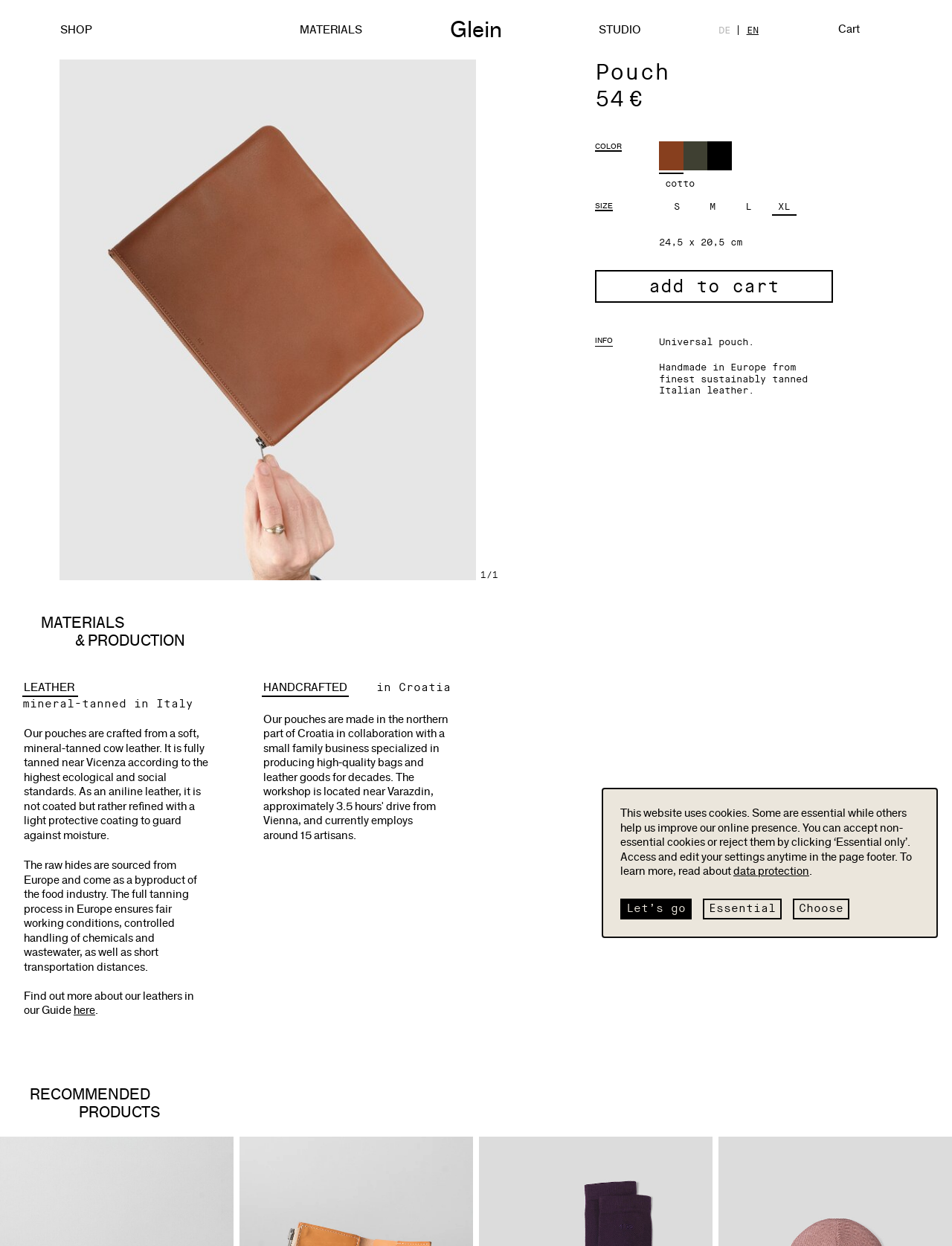What is the color of the pouch?
From the image, respond using a single word or phrase.

cotto